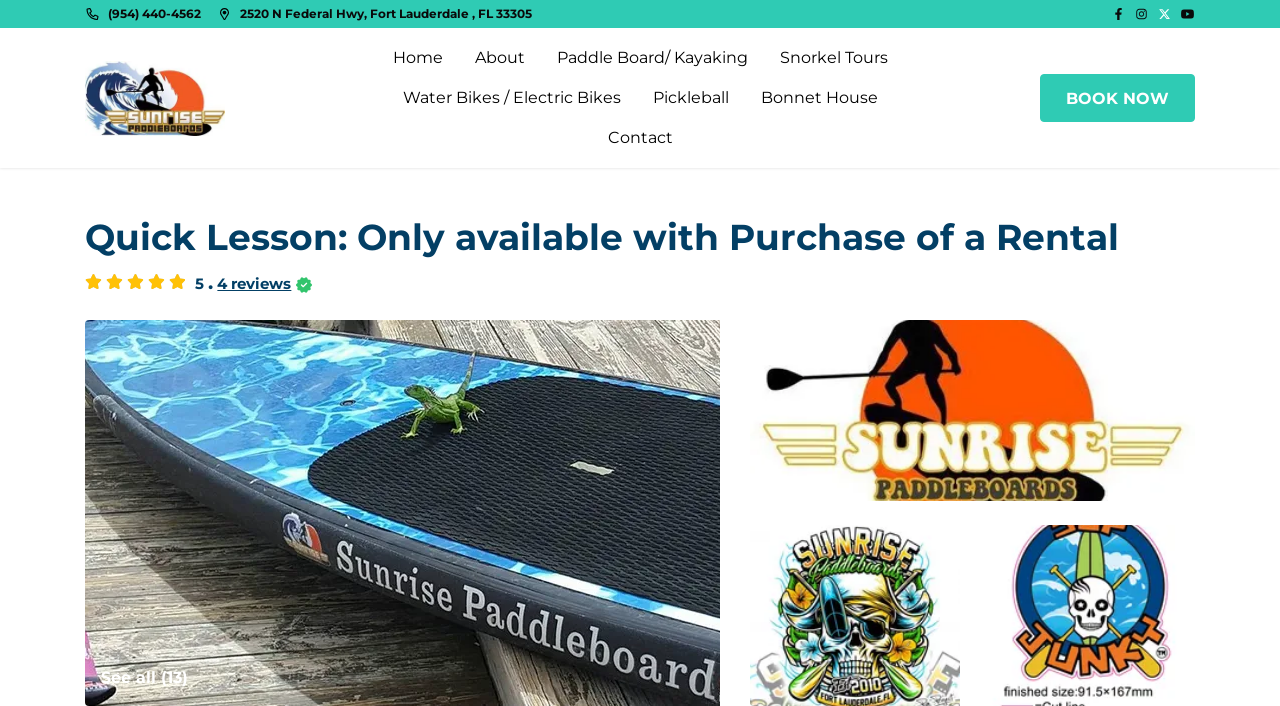Identify the bounding box coordinates of the section to be clicked to complete the task described by the following instruction: "Visit Facebook page". The coordinates should be four float numbers between 0 and 1, formatted as [left, top, right, bottom].

[0.868, 0.007, 0.88, 0.033]